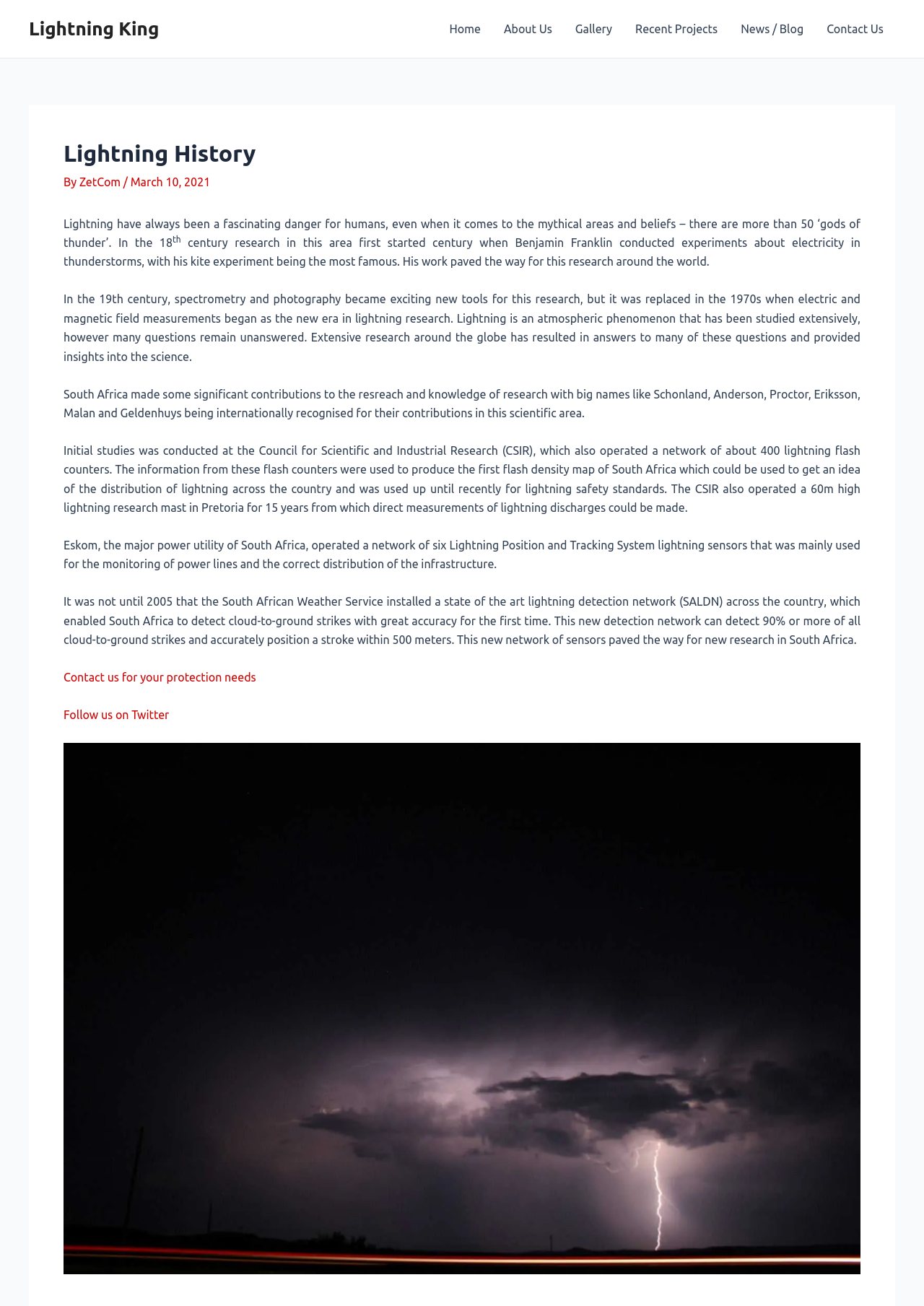Identify the bounding box coordinates for the UI element described as: "About Us".

[0.533, 0.0, 0.61, 0.044]